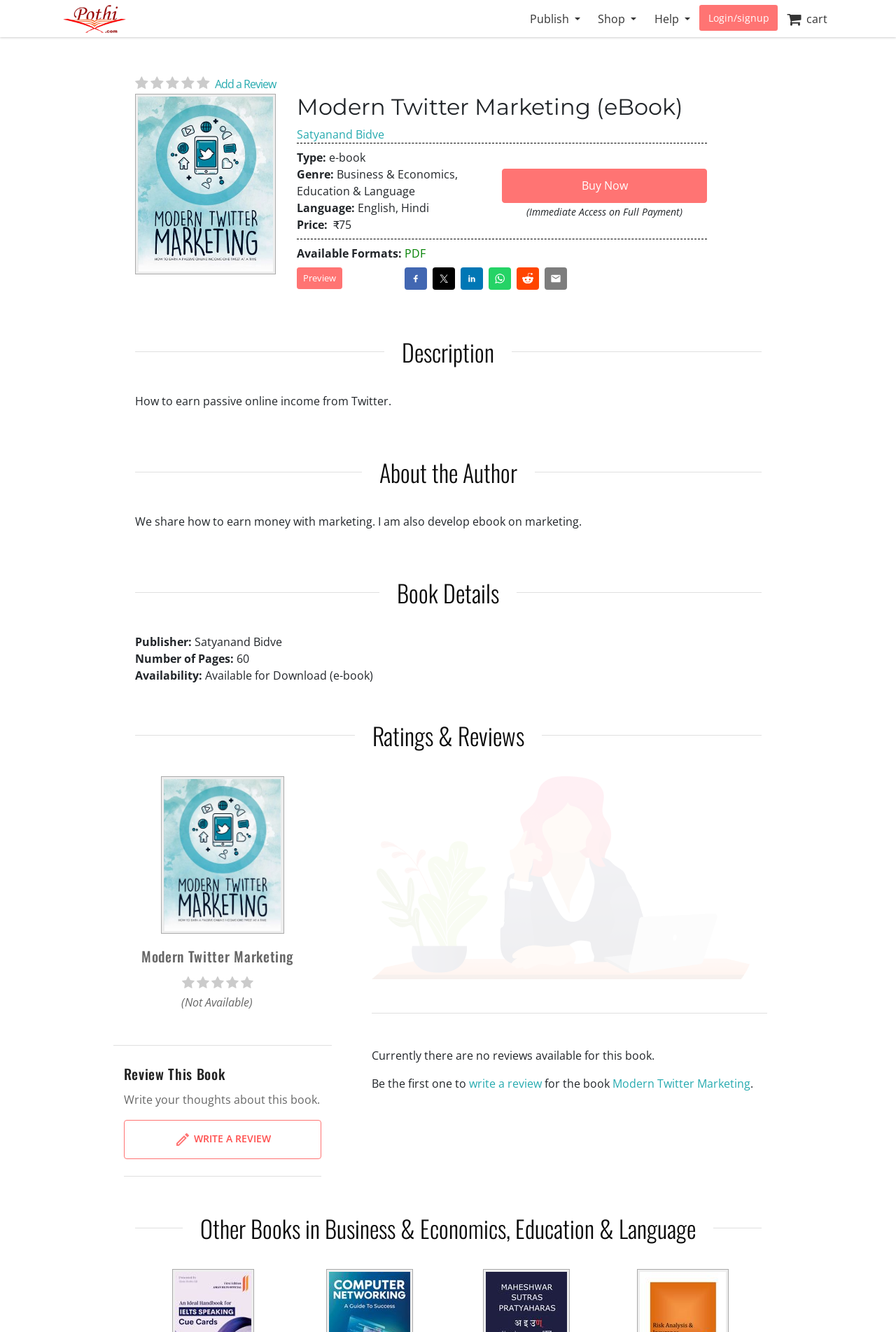Is the eBook available for download?
Provide a detailed answer to the question using information from the image.

I found the availability of the eBook by looking at the 'Book Details' section, which is located below the 'About the Author' section. The availability is displayed as 'Available for Download (e-book)'.